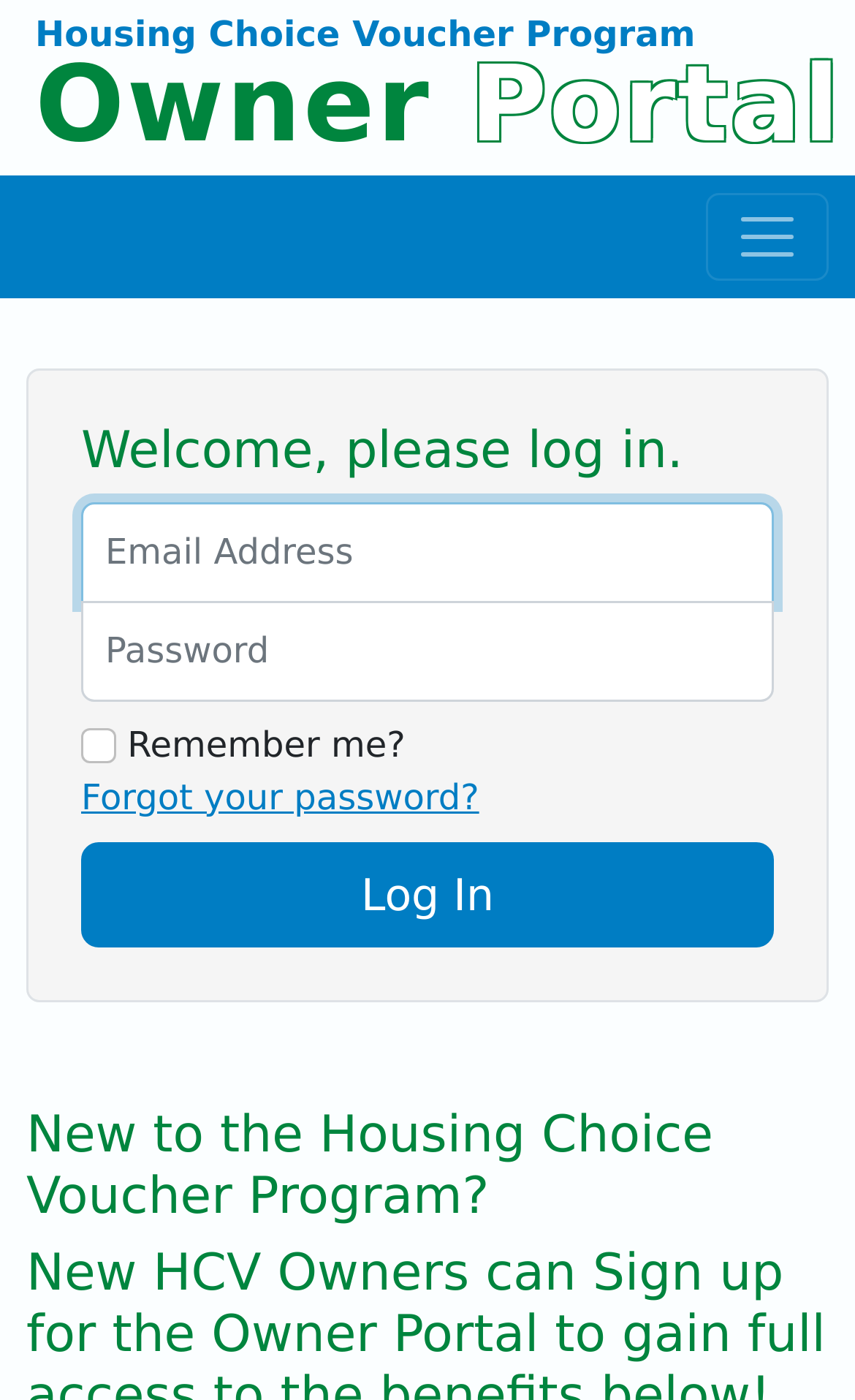What is the name of the program?
Provide a concise answer using a single word or phrase based on the image.

Housing Choice Voucher Program